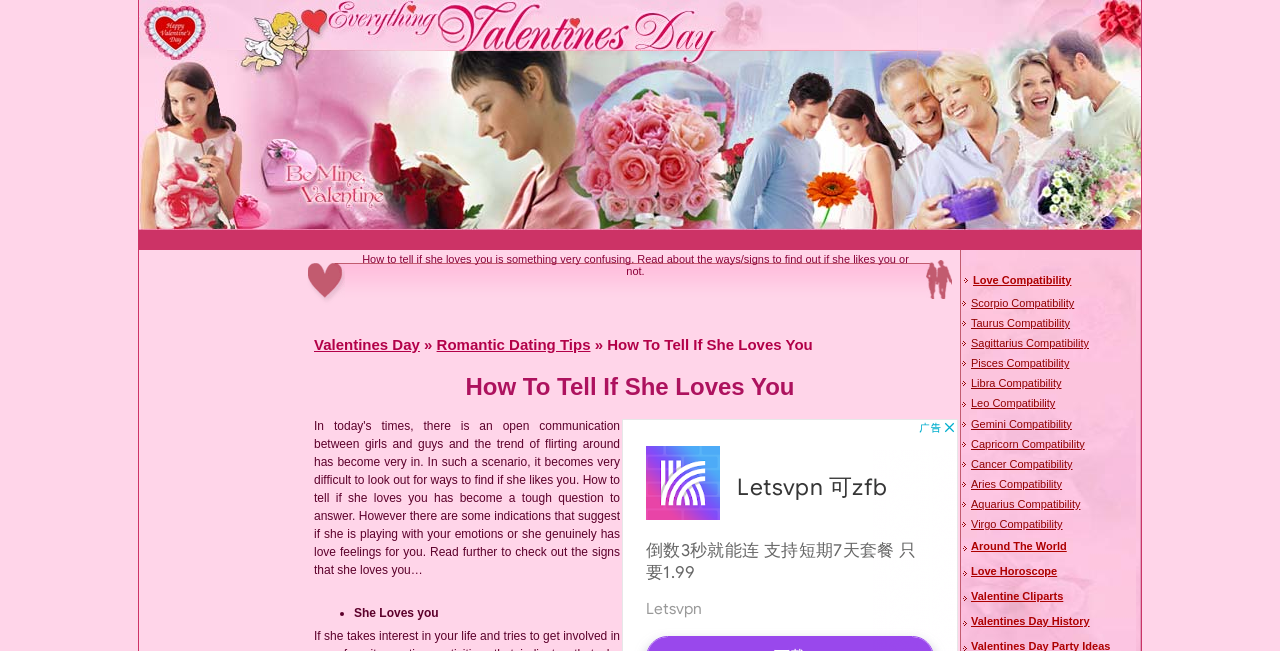Examine the image and give a thorough answer to the following question:
What type of content is presented in the list?

The list on the webpage appears to provide information about compatibility between different zodiac signs, with links to pages about specific sign combinations, such as 'Scorpio Compatibility' and 'Taurus Compatibility'.